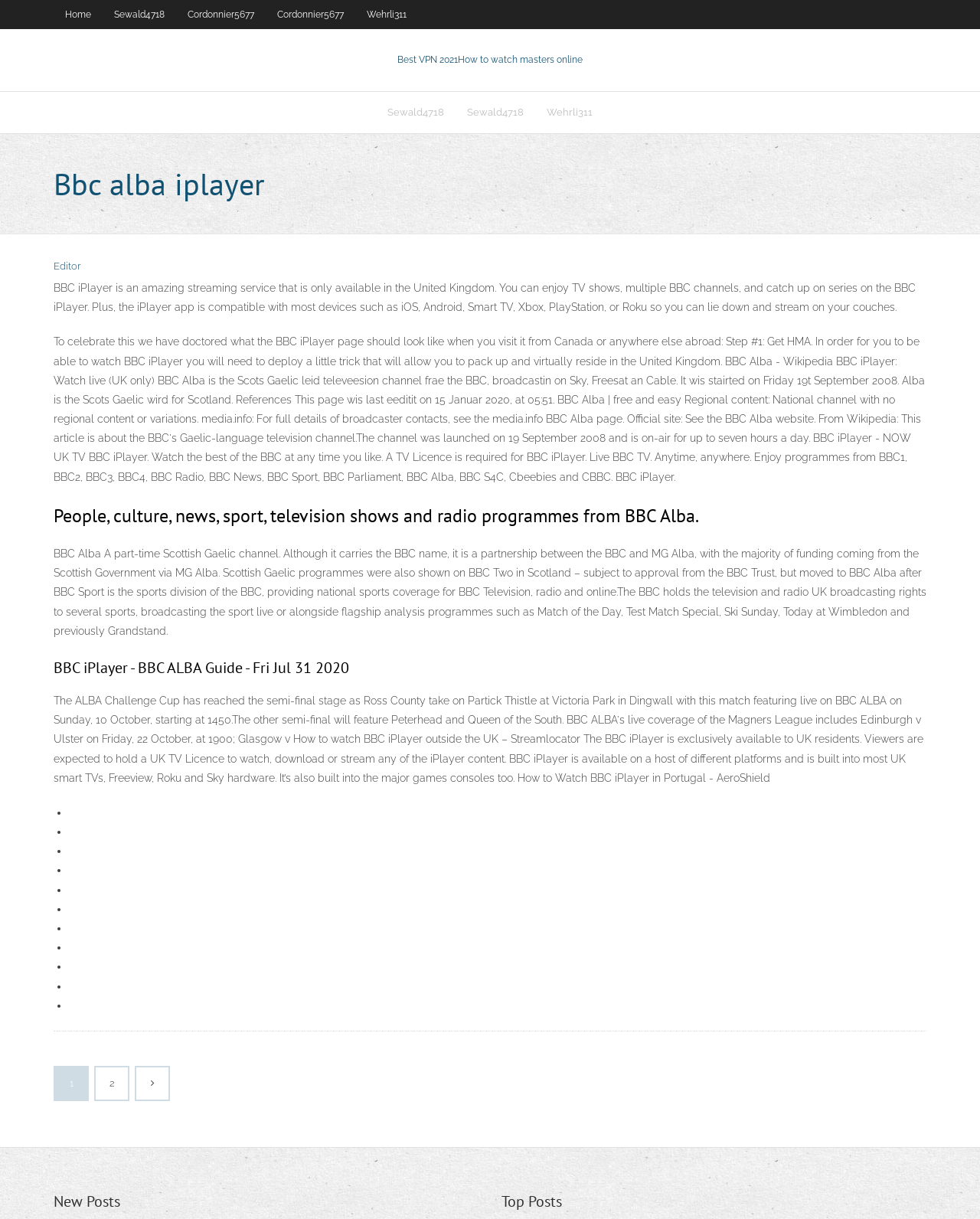Determine the bounding box coordinates of the section I need to click to execute the following instruction: "Click on the '2' link". Provide the coordinates as four float numbers between 0 and 1, i.e., [left, top, right, bottom].

[0.098, 0.875, 0.13, 0.902]